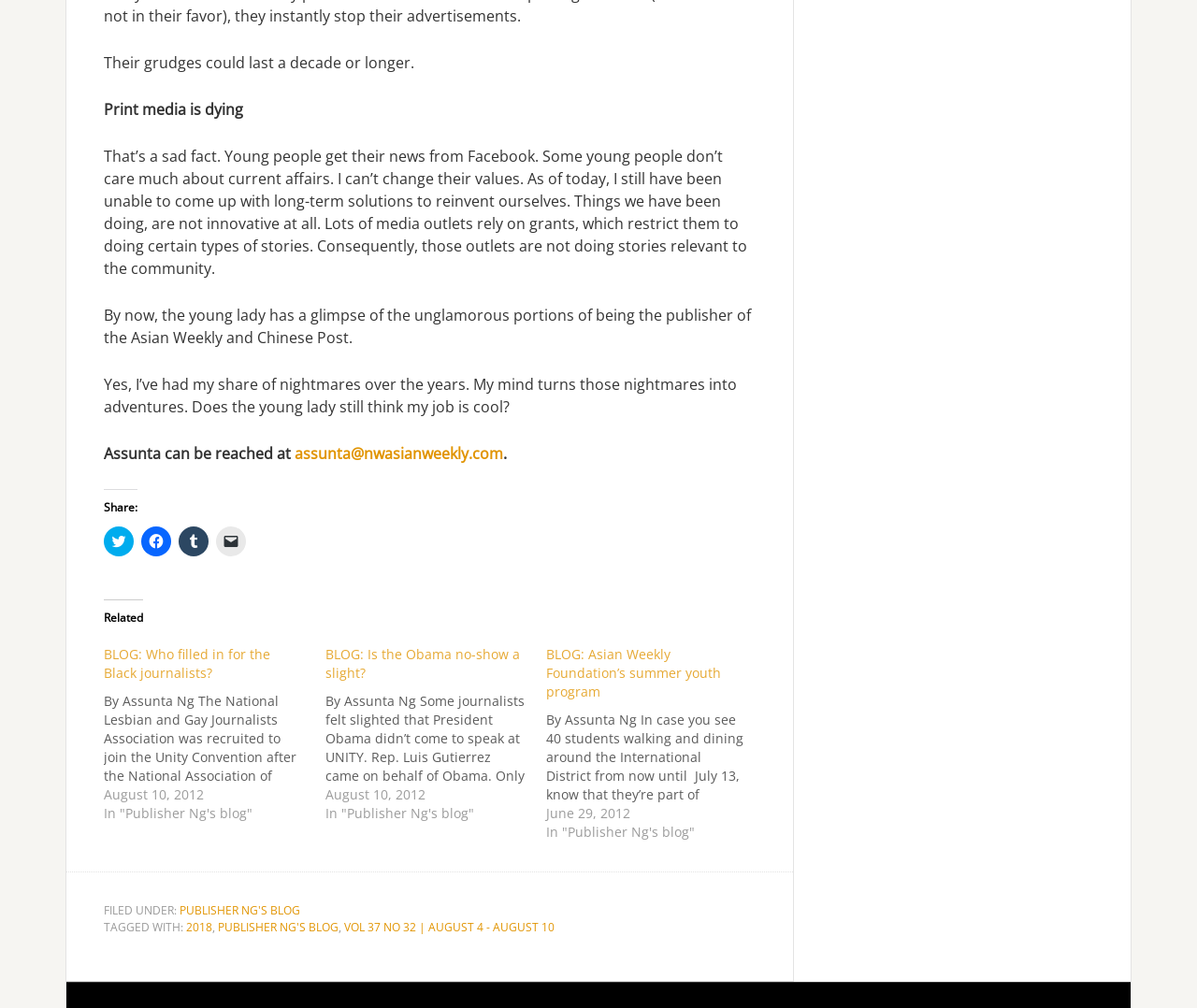Pinpoint the bounding box coordinates of the element to be clicked to execute the instruction: "Click to go to Publisher Ng's blog".

[0.15, 0.895, 0.251, 0.911]